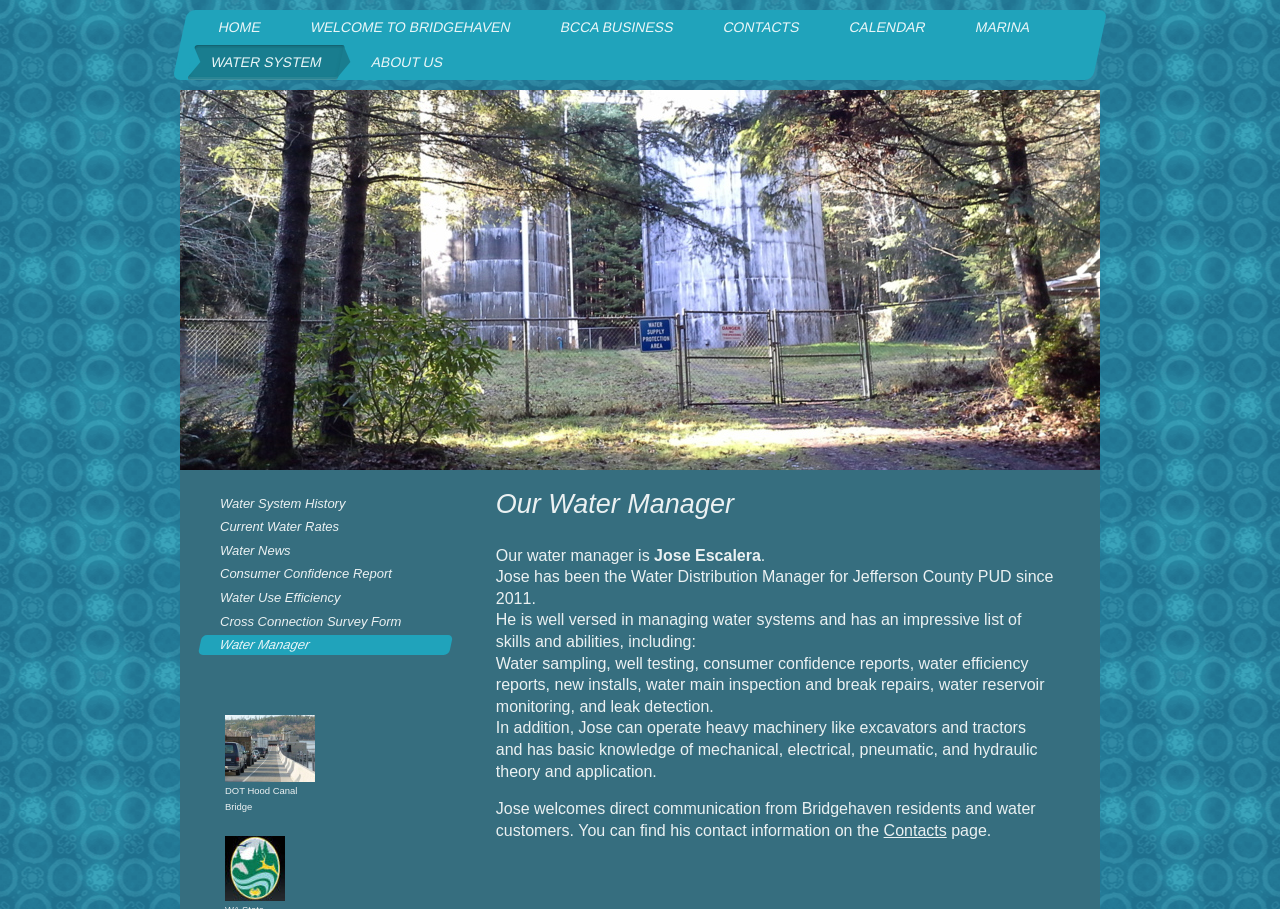Can you find and generate the webpage's heading?

Our Water Manager